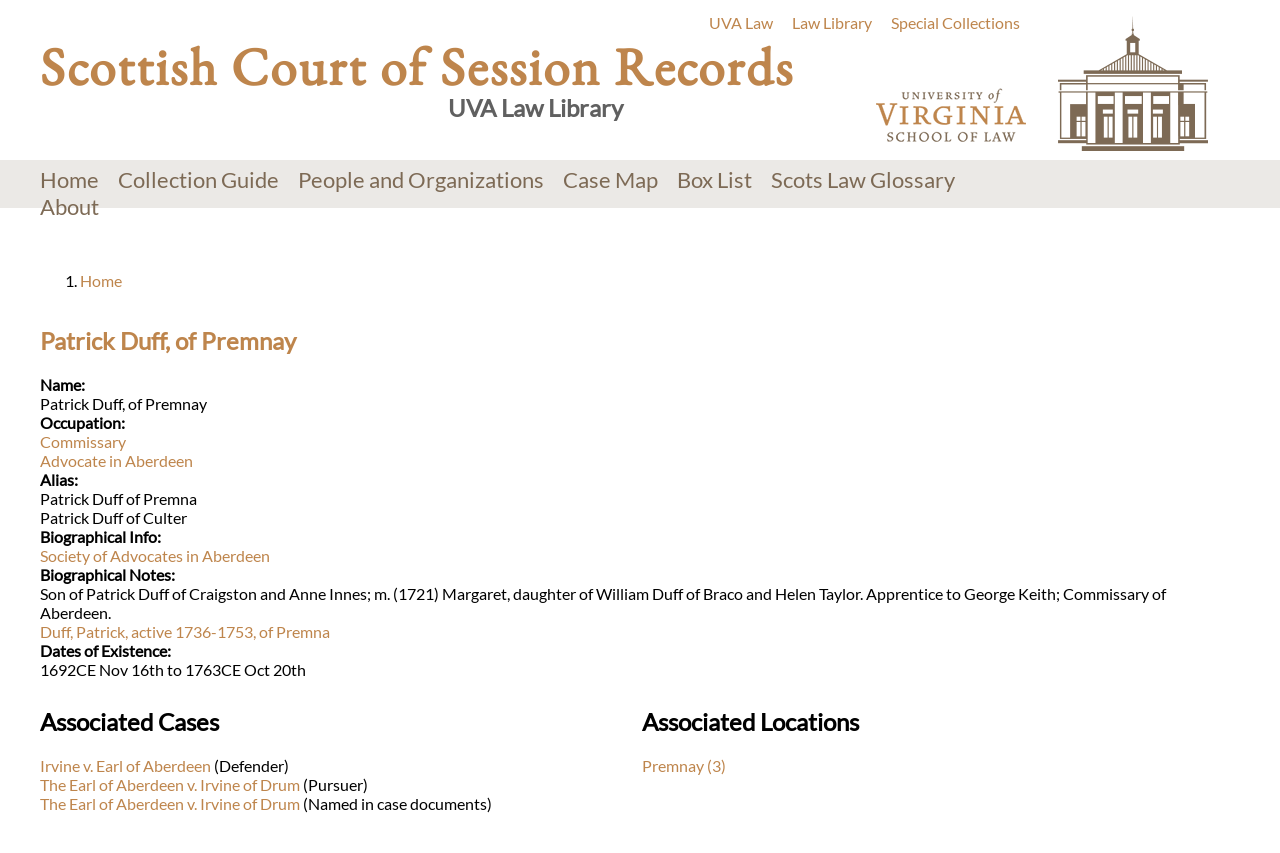What is the alias of Patrick Duff?
Could you please answer the question thoroughly and with as much detail as possible?

From the webpage, we can see that Patrick Duff's alias is listed as 'Patrick Duff of Premna' and 'Patrick Duff of Culter' under the 'Alias' section.